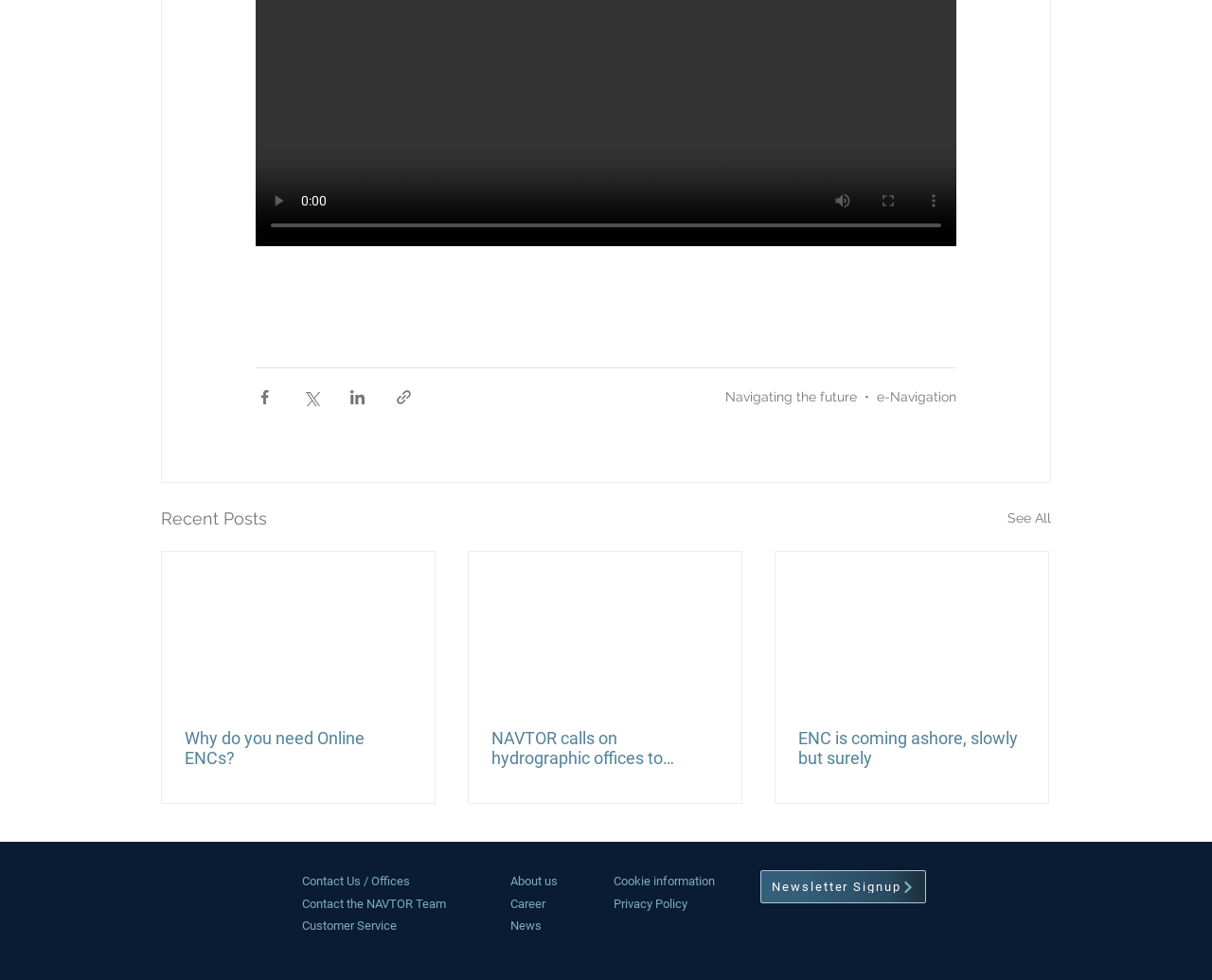What is the purpose of the buttons above the video?
Using the details shown in the screenshot, provide a comprehensive answer to the question.

The buttons above the video are for media controls, including play, mute, enter full screen, and show more media controls. These buttons are used to control the video playback.